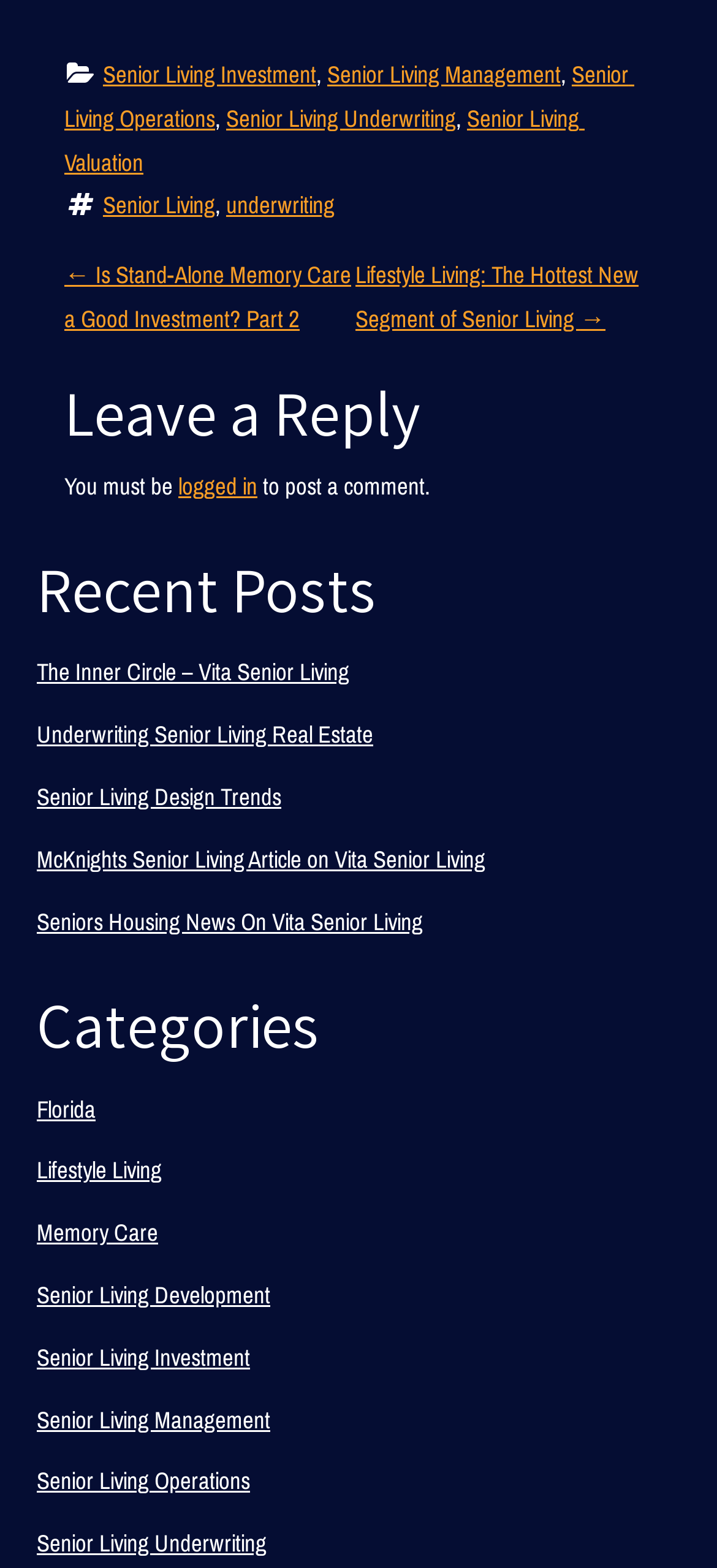Can you specify the bounding box coordinates for the region that should be clicked to fulfill this instruction: "Explore Senior Living Management".

[0.456, 0.034, 0.782, 0.061]